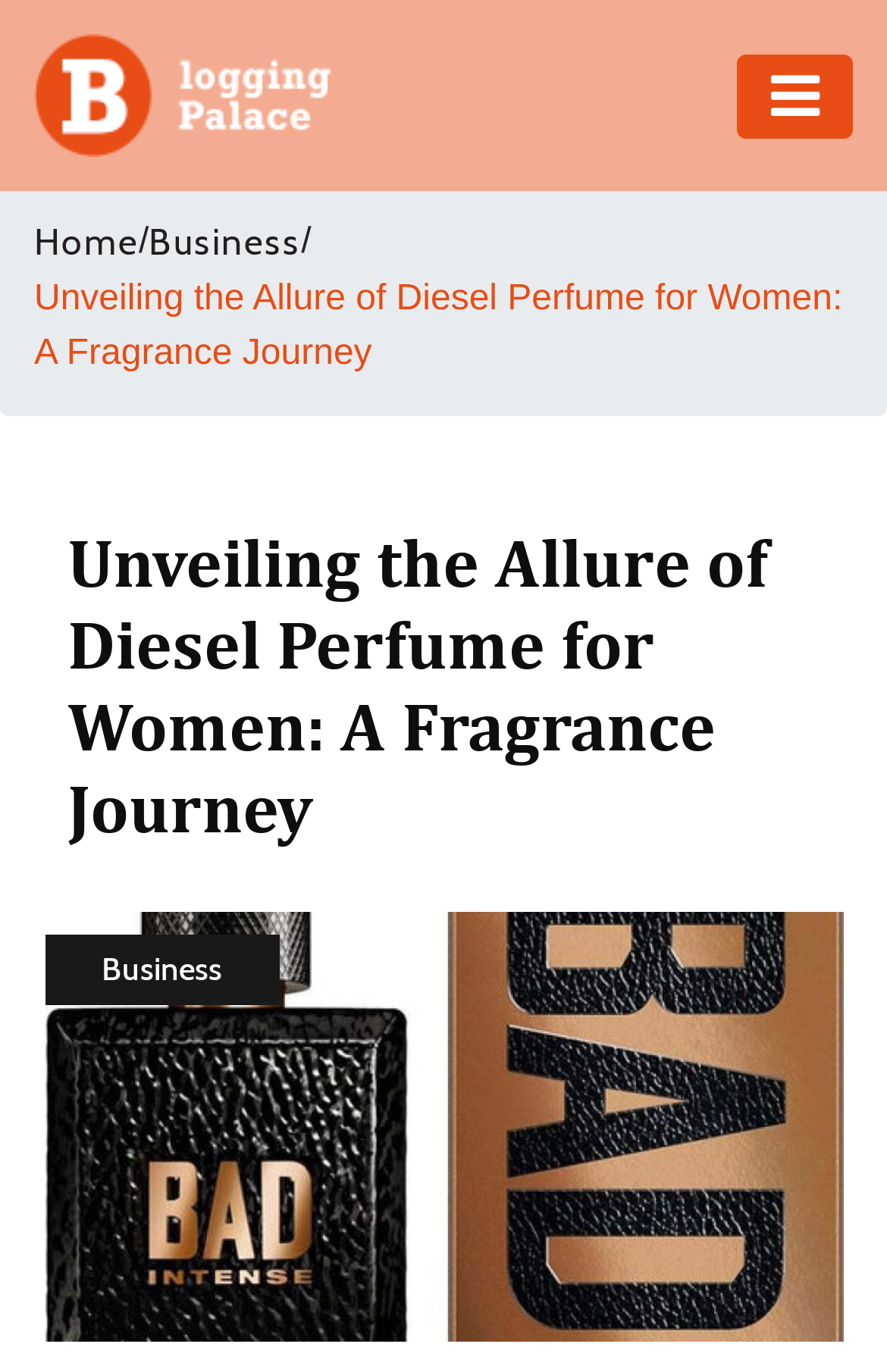Determine the main heading of the webpage and generate its text.

Unveiling the Allure of Diesel Perfume for Women: A Fragrance Journey